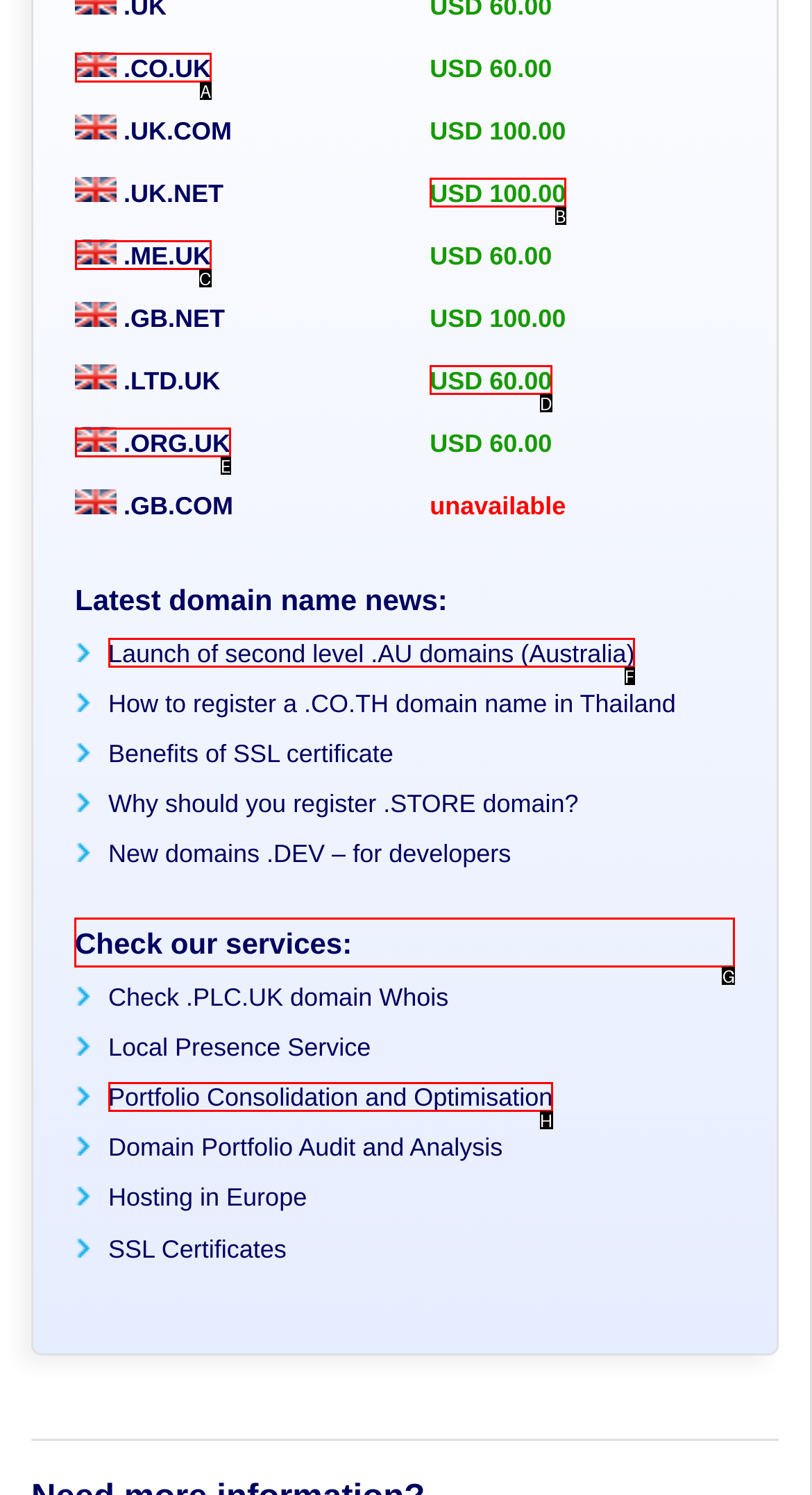Identify the correct UI element to click to achieve the task: Check our services.
Answer with the letter of the appropriate option from the choices given.

G